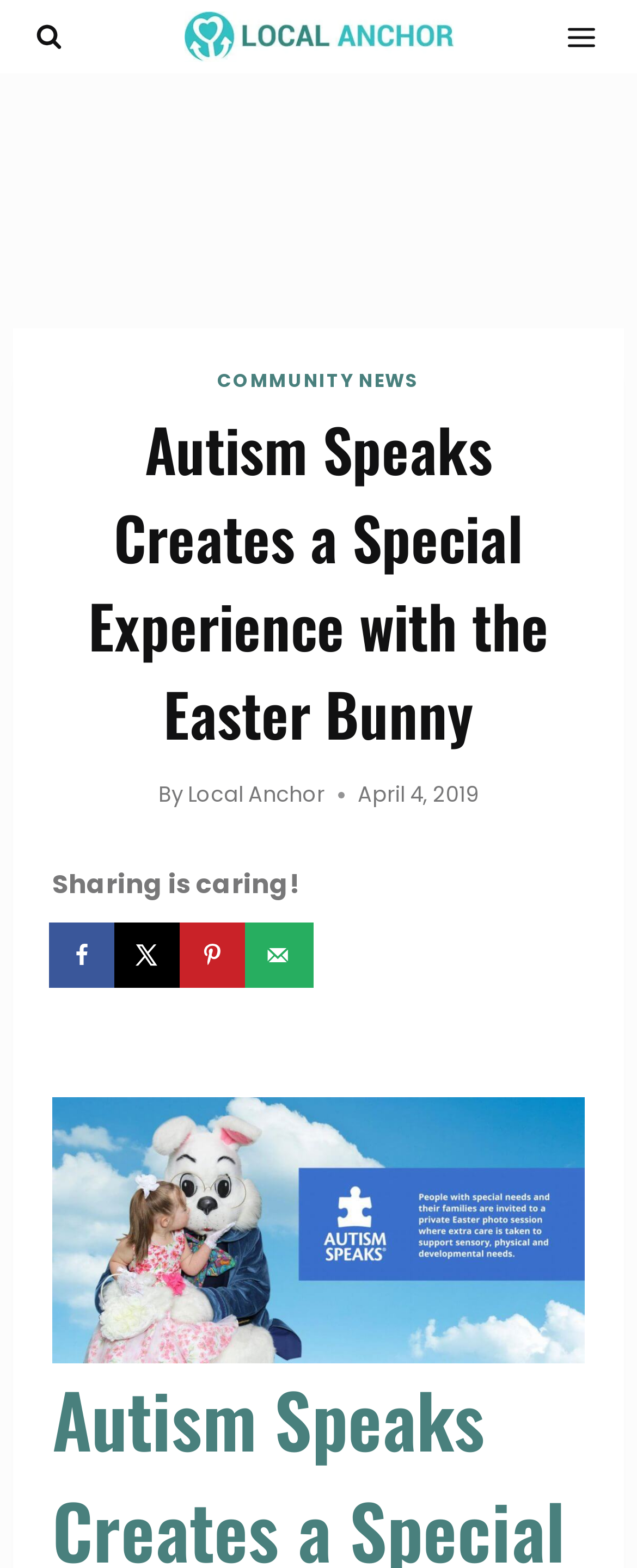Please provide a detailed answer to the question below based on the screenshot: 
How many sharing options are available?

There are 5 sharing options available, including Share on Facebook, Share on X, Save to Pinterest, Save on Grow.me, and Send over email, as shown in the links and buttons with corresponding images.